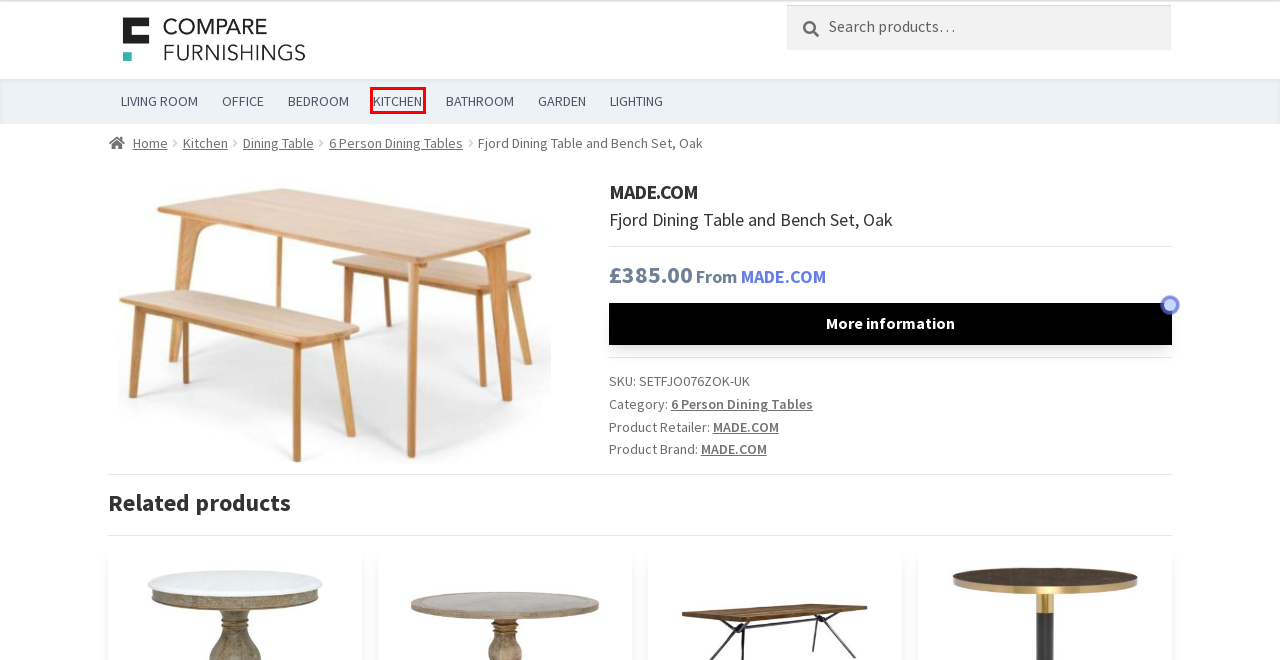Please examine the screenshot provided, which contains a red bounding box around a UI element. Select the webpage description that most accurately describes the new page displayed after clicking the highlighted element. Here are the candidates:
A. Dining Table | Compare Furnishings
B. Lighting | Compare Furnishings
C. Garden | Compare Furnishings
D. Woolton 152cm Round Dining Table | Compare Furnishings
E. Office | Compare Furnishings
F. Kitchen | Compare Furnishings
G. Compare furniture from several UK retailers | Compare Furnishings
H. 6 Person Dining Tables | Compare Furnishings

F